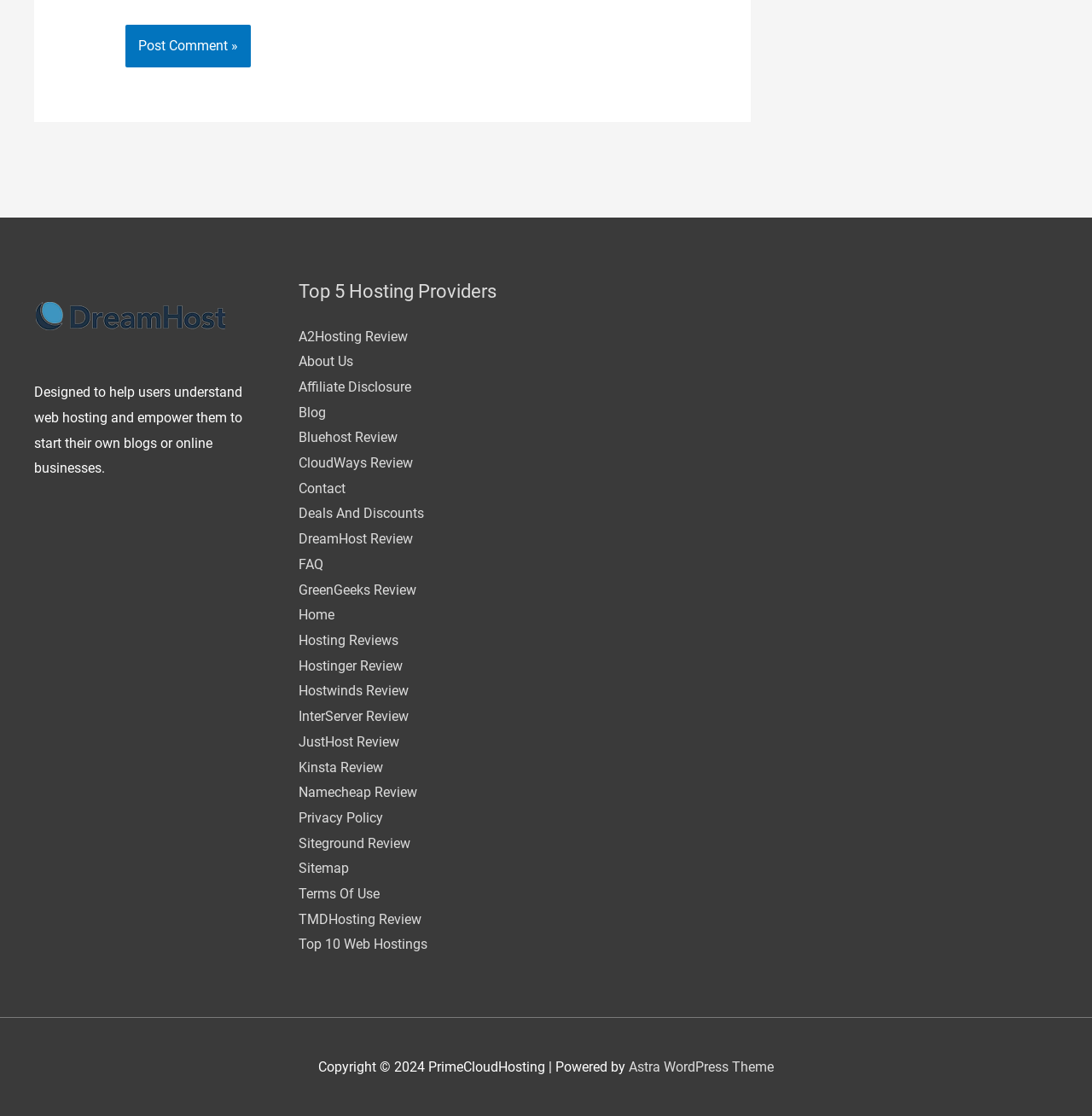Indicate the bounding box coordinates of the element that needs to be clicked to satisfy the following instruction: "Check 'Astra WordPress Theme'". The coordinates should be four float numbers between 0 and 1, i.e., [left, top, right, bottom].

[0.576, 0.949, 0.709, 0.963]